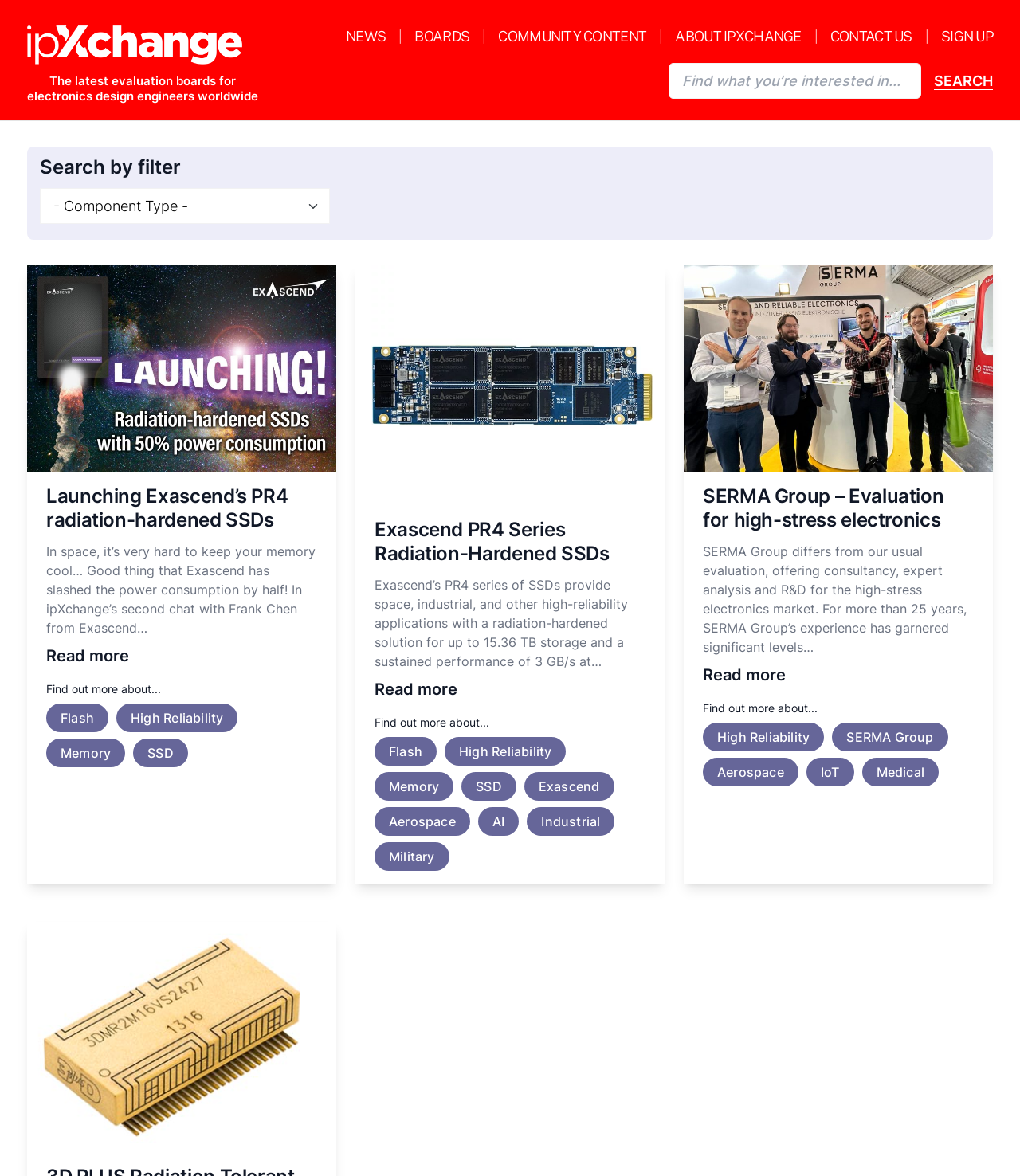Could you highlight the region that needs to be clicked to execute the instruction: "Search for something"?

[0.655, 0.054, 0.973, 0.084]